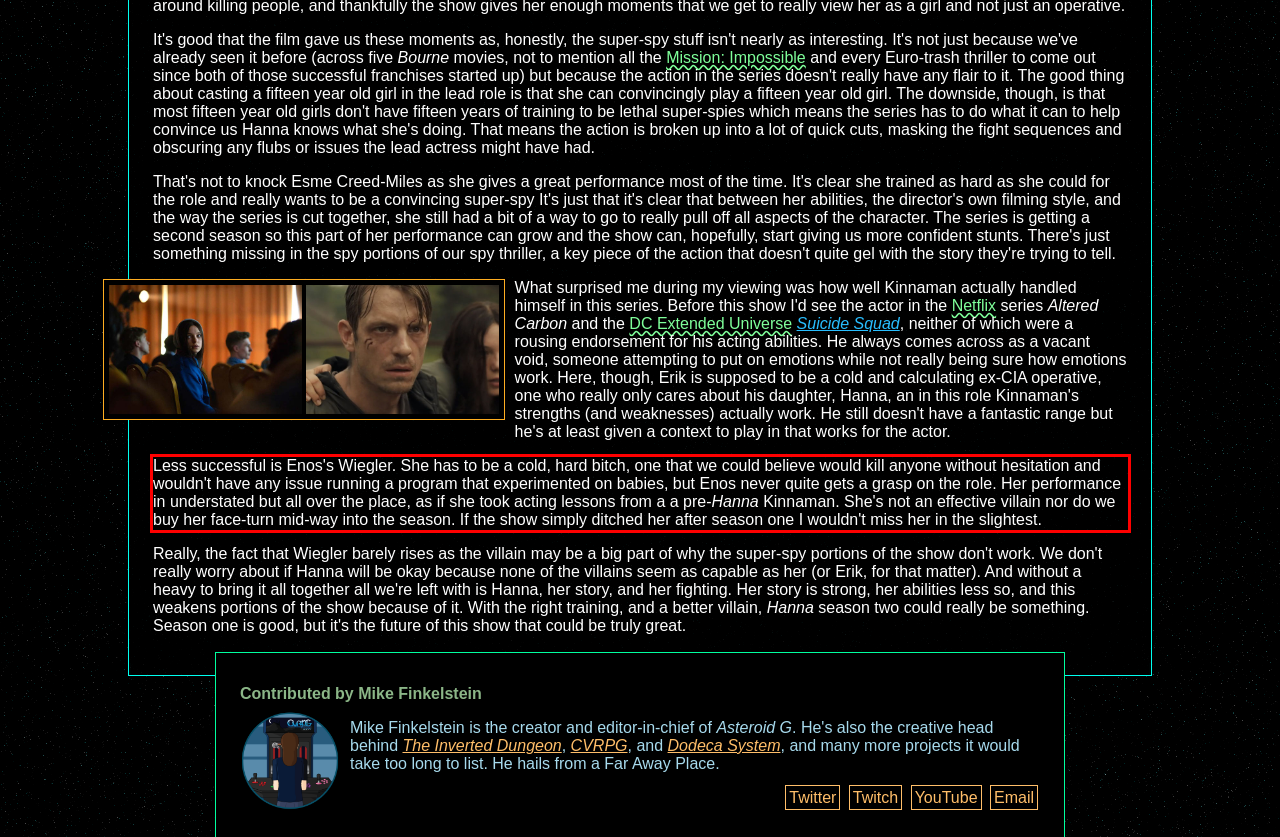Within the screenshot of a webpage, identify the red bounding box and perform OCR to capture the text content it contains.

Less successful is Enos's Wiegler. She has to be a cold, hard bitch, one that we could believe would kill anyone without hesitation and wouldn't have any issue running a program that experimented on babies, but Enos never quite gets a grasp on the role. Her performance in understated but all over the place, as if she took acting lessons from a a pre-Hanna Kinnaman. She's not an effective villain nor do we buy her face-turn mid-way into the season. If the show simply ditched her after season one I wouldn't miss her in the slightest.